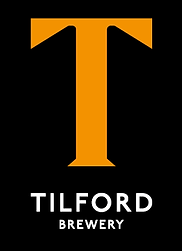What is written beneath the stylized 'T'?
Using the image as a reference, deliver a detailed and thorough answer to the question.

According to the caption, beneath the stylized orange 'T', the words 'TILFORD' and 'BREWERY' are elegantly scripted in white, which reinforces the brand identity of Tilford Brewery.